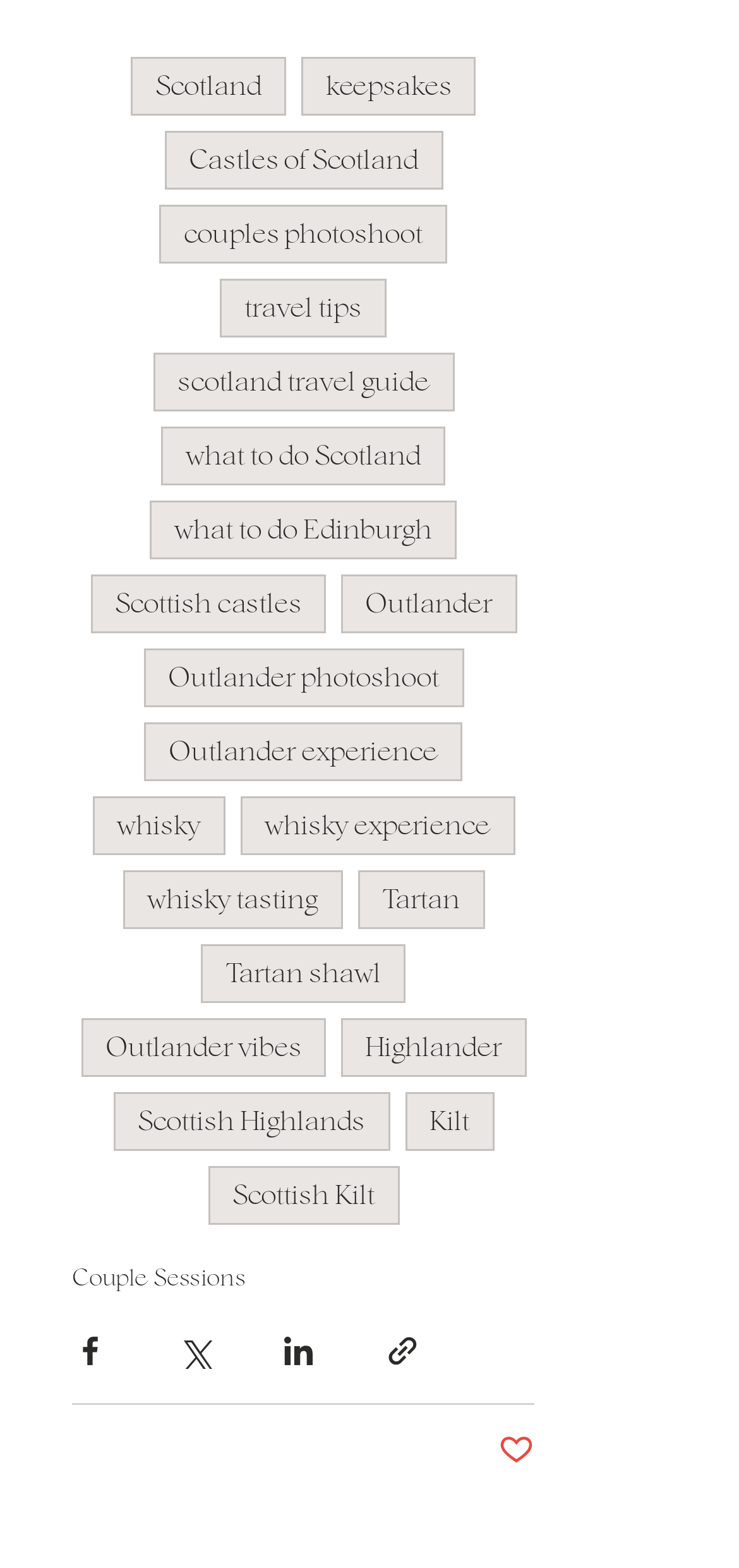Please provide a comprehensive response to the question below by analyzing the image: 
What is the main theme of this webpage?

Based on the navigation links provided, such as 'Scotland', 'Castles of Scotland', 'Scottish Highlands', and 'Scottish Kilt', it is clear that the main theme of this webpage is related to Scotland.